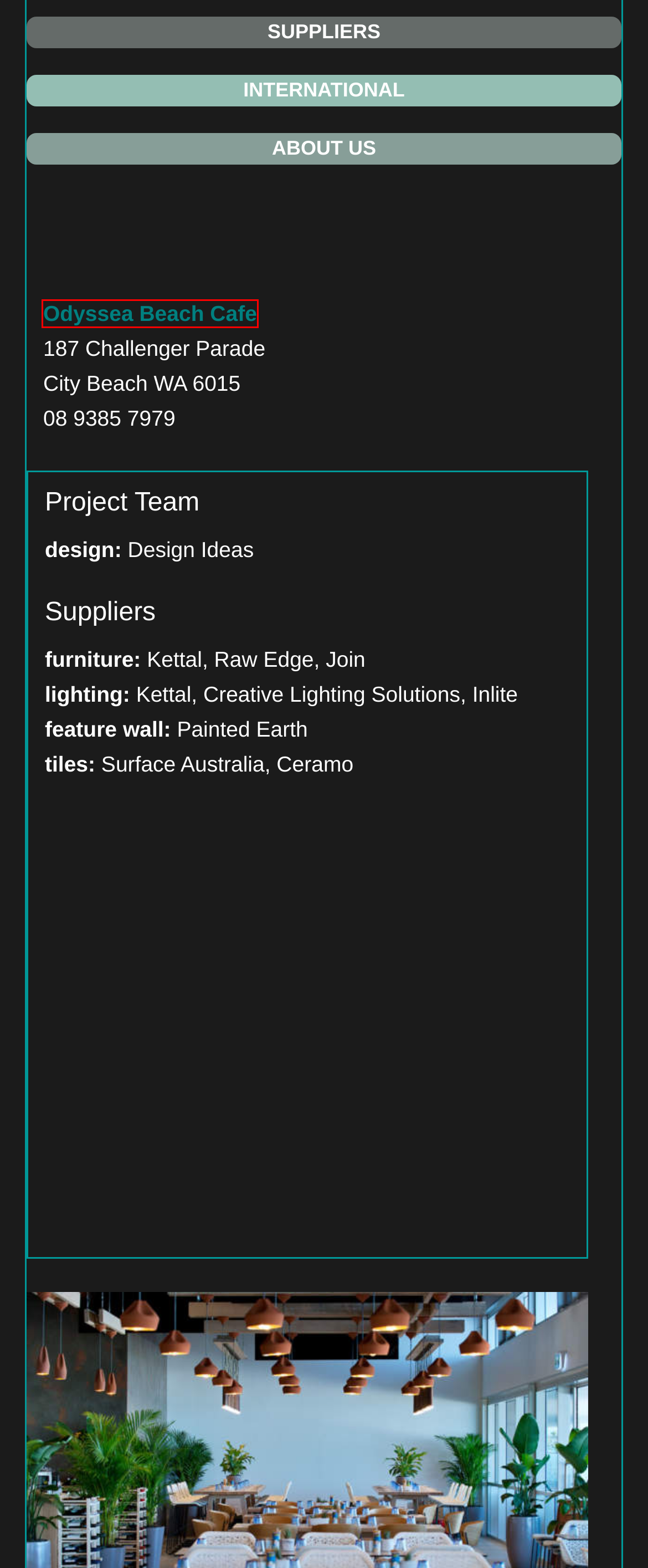Observe the screenshot of a webpage with a red bounding box highlighting an element. Choose the webpage description that accurately reflects the new page after the element within the bounding box is clicked. Here are the candidates:
A. Totalvenue - Total Venue Design
B. Total Venue Design - Total Venue
C. Web Design Newcastle, Lake Macquarie and the Hunter.
D. News - Total Venue Design
E. City Beach Restaurants | Odyssea City Beach
F. Venues - Total Venue Design
G. Suppliers - Total Venue Design
H. Contractors - Total Venue Design

E